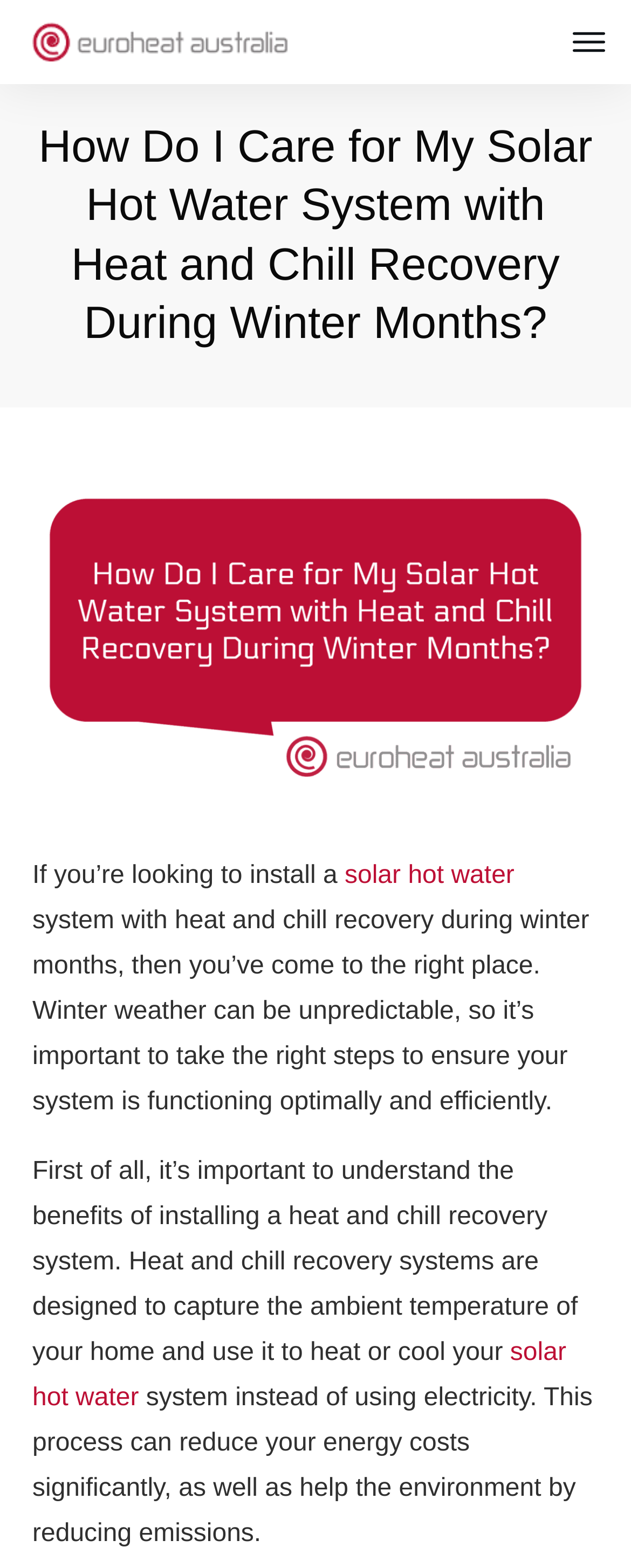Provide your answer in a single word or phrase: 
What is the benefit of installing a heat and chill recovery system?

Reduce energy costs